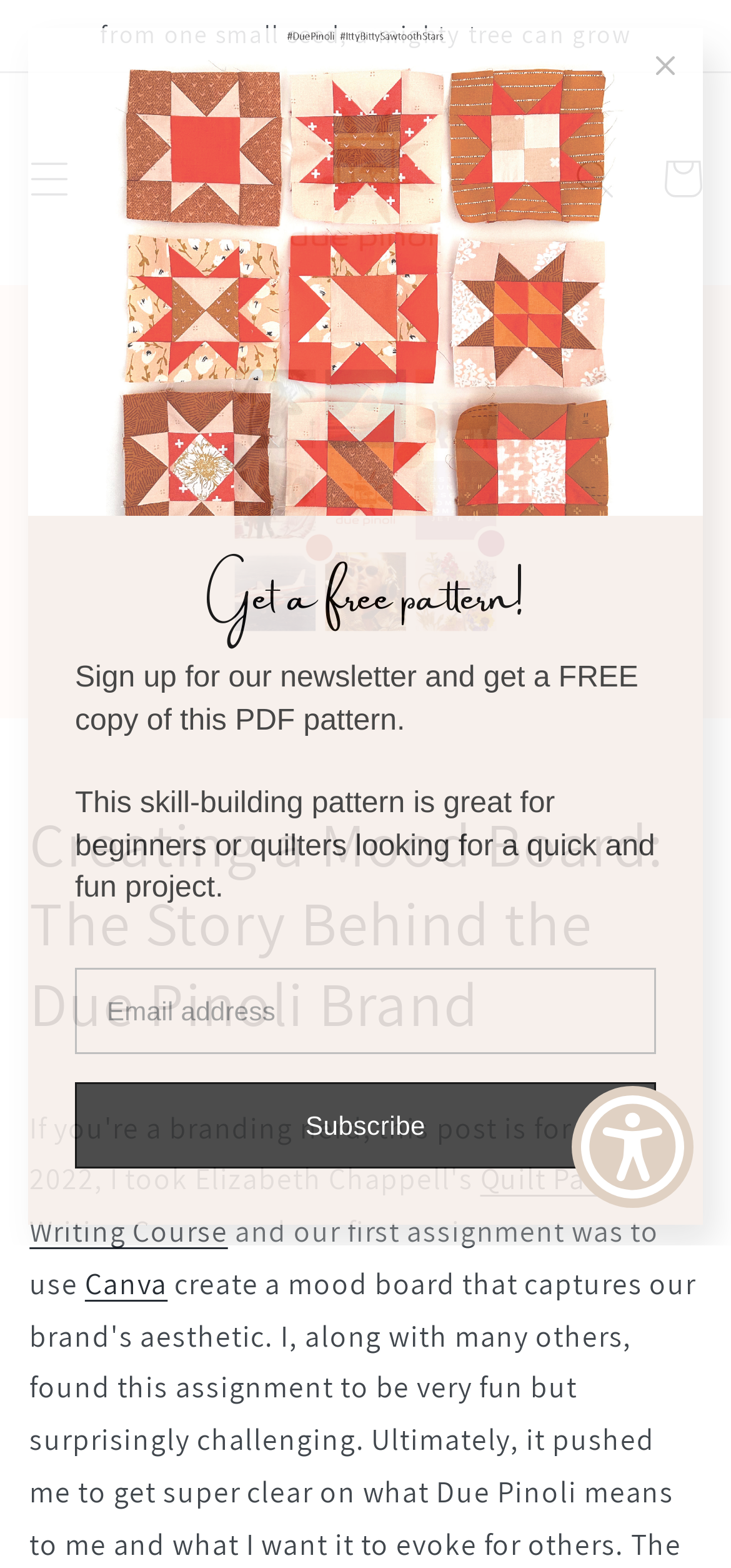Please locate the clickable area by providing the bounding box coordinates to follow this instruction: "Search for something".

[0.755, 0.086, 0.873, 0.142]